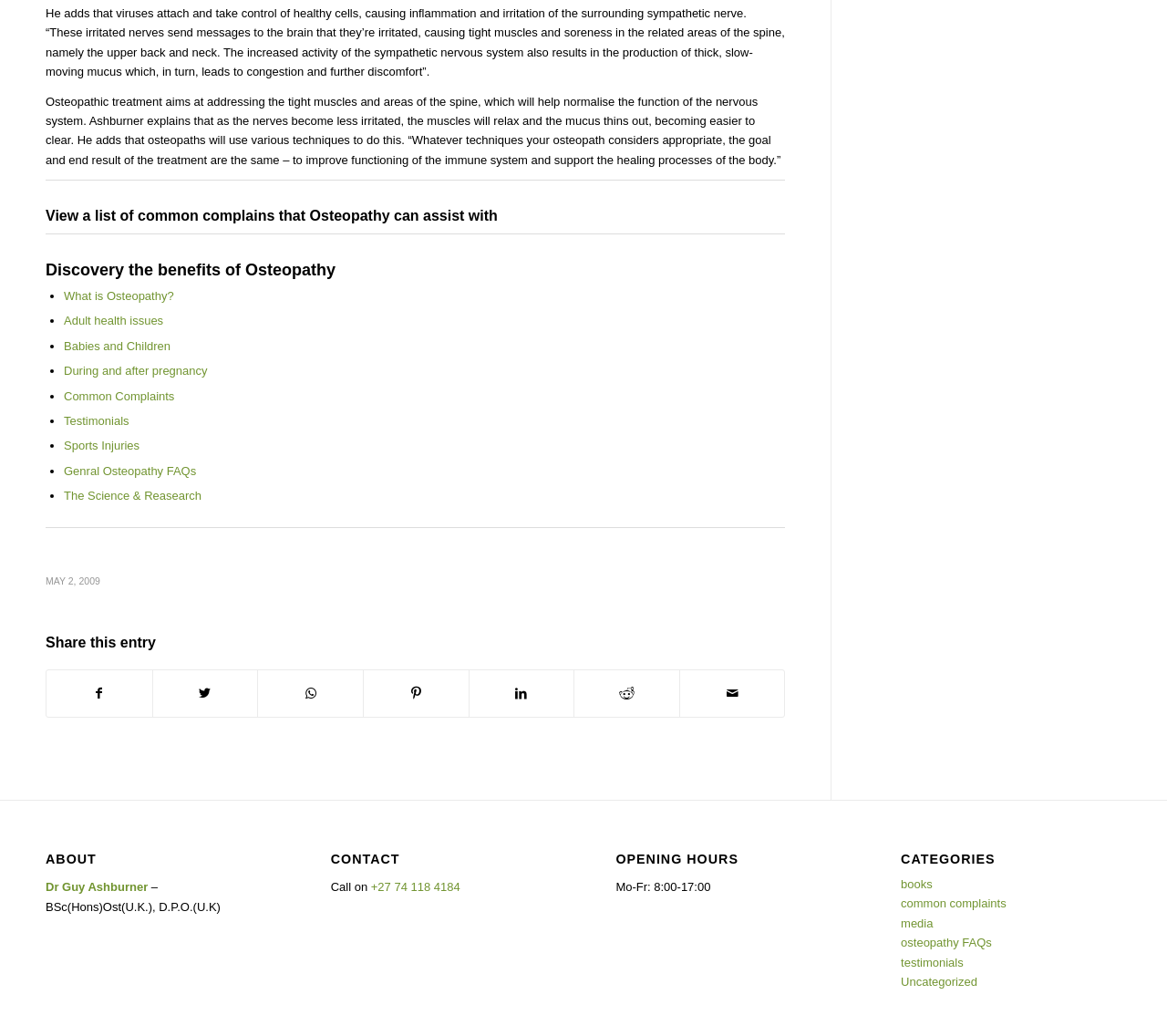What is the name of the osteopath mentioned on the webpage?
Make sure to answer the question with a detailed and comprehensive explanation.

The webpage mentions the name of the osteopath, Dr Guy Ashburner, in the 'ABOUT' section, along with his qualifications.